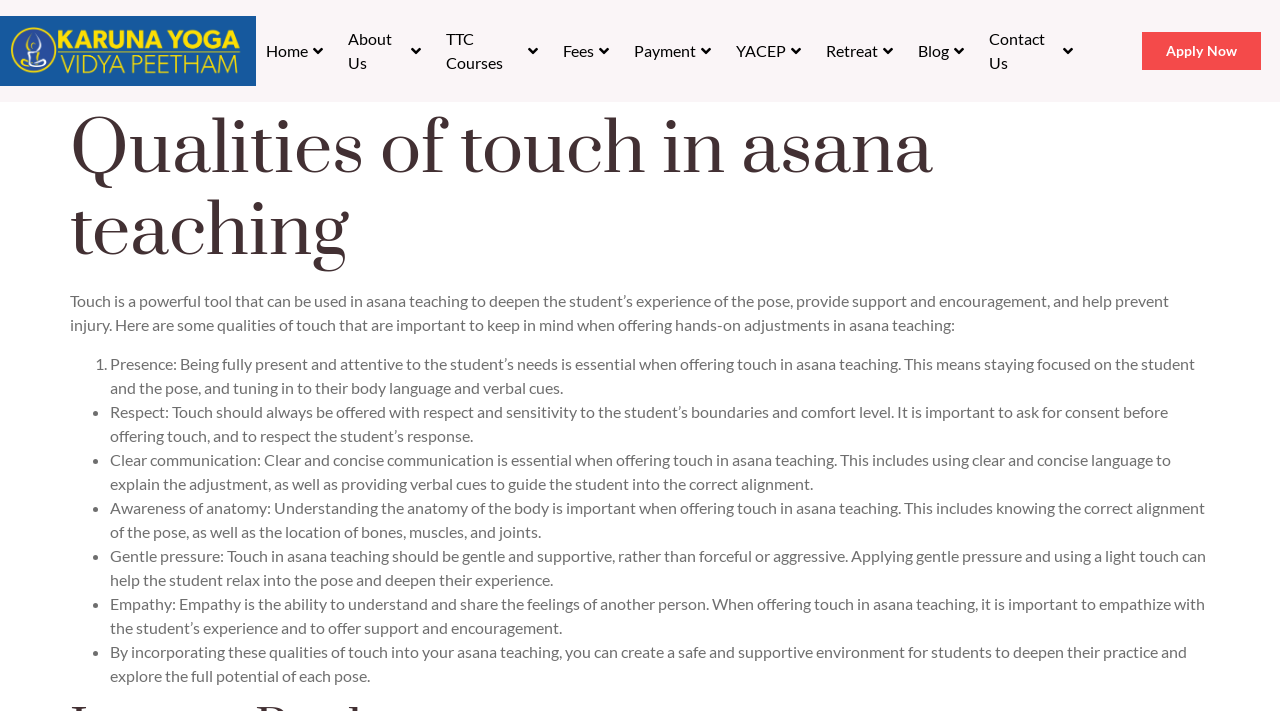Given the webpage screenshot and the description, determine the bounding box coordinates (top-left x, top-left y, bottom-right x, bottom-right y) that define the location of the UI element matching this description: Apply Now

[0.892, 0.045, 0.985, 0.099]